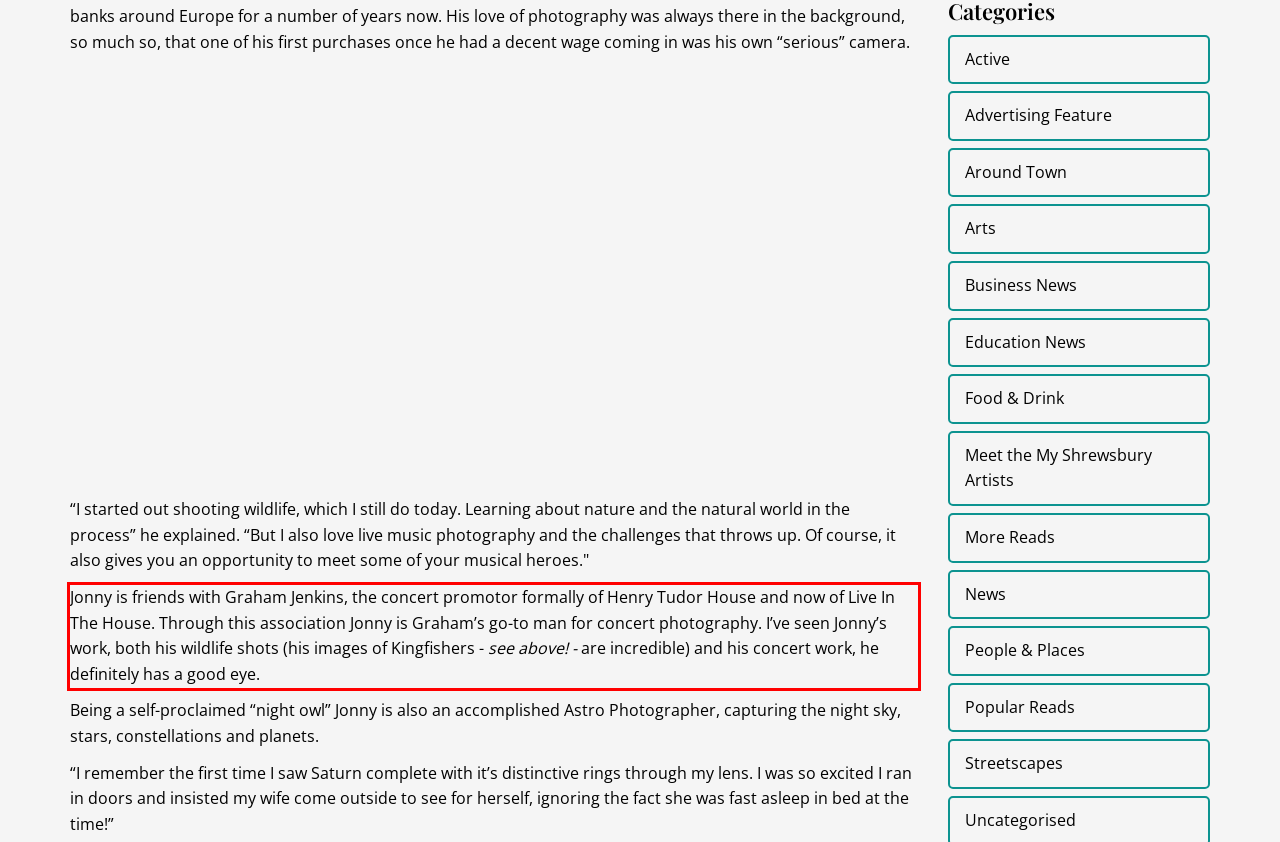Examine the screenshot of the webpage, locate the red bounding box, and perform OCR to extract the text contained within it.

Jonny is friends with Graham Jenkins, the concert promotor formally of Henry Tudor House and now of Live In The House. Through this association Jonny is Graham’s go-to man for concert photography. I’ve seen Jonny’s work, both his wildlife shots (his images of Kingfishers - see above! - are incredible) and his concert work, he definitely has a good eye.